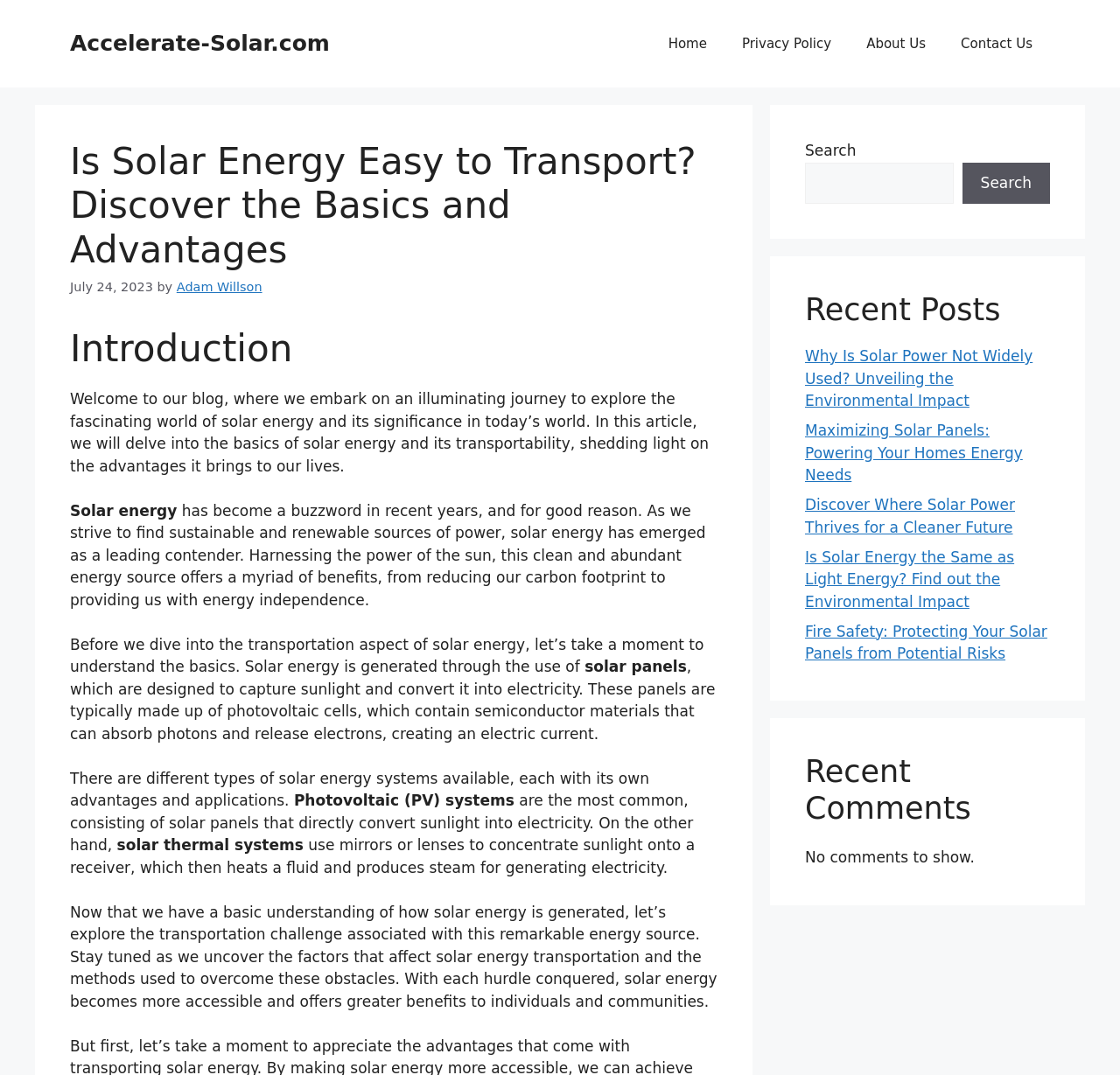What is the purpose of solar panels?
Use the image to give a comprehensive and detailed response to the question.

The purpose of solar panels is explained in the text 'These panels are typically made up of photovoltaic cells, which contain semiconductor materials that can absorb photons and release electrons, creating an electric current.' This indicates that the main purpose of solar panels is to capture sunlight and convert it into electricity.